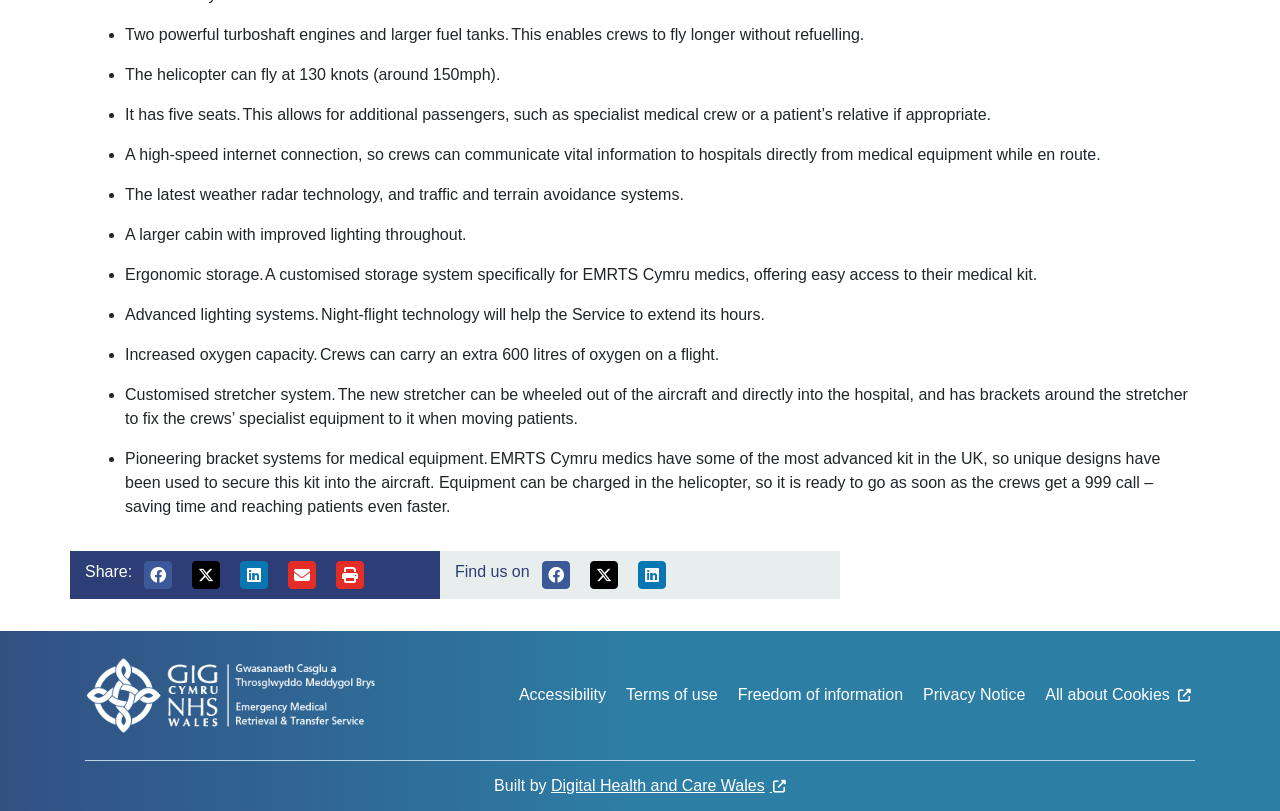What is the purpose of the customised stretcher system?
Based on the screenshot, answer the question with a single word or phrase.

Wheel out of aircraft and into hospital